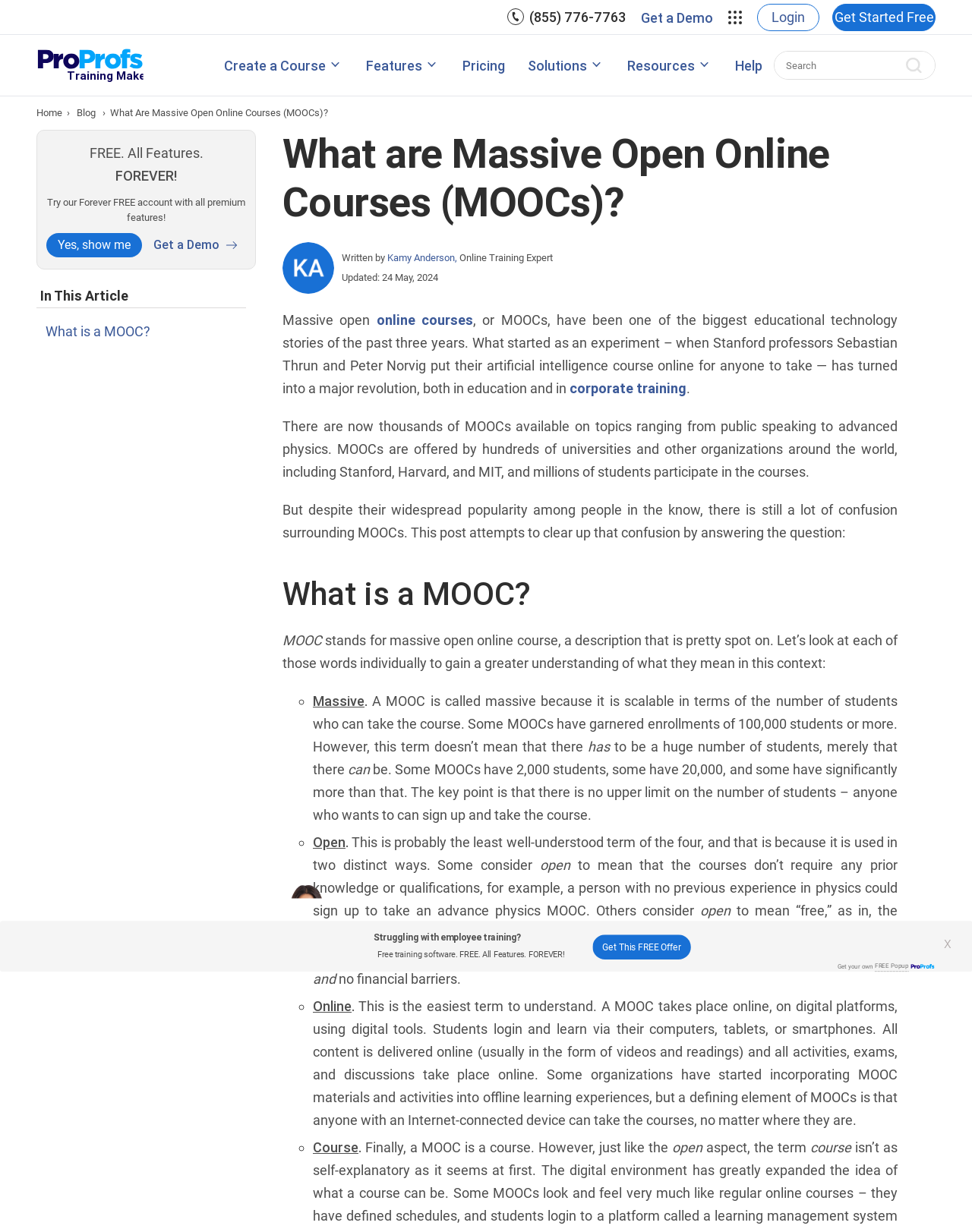How many menu items are in the top horizontal menu bar?
Your answer should be a single word or phrase derived from the screenshot.

7